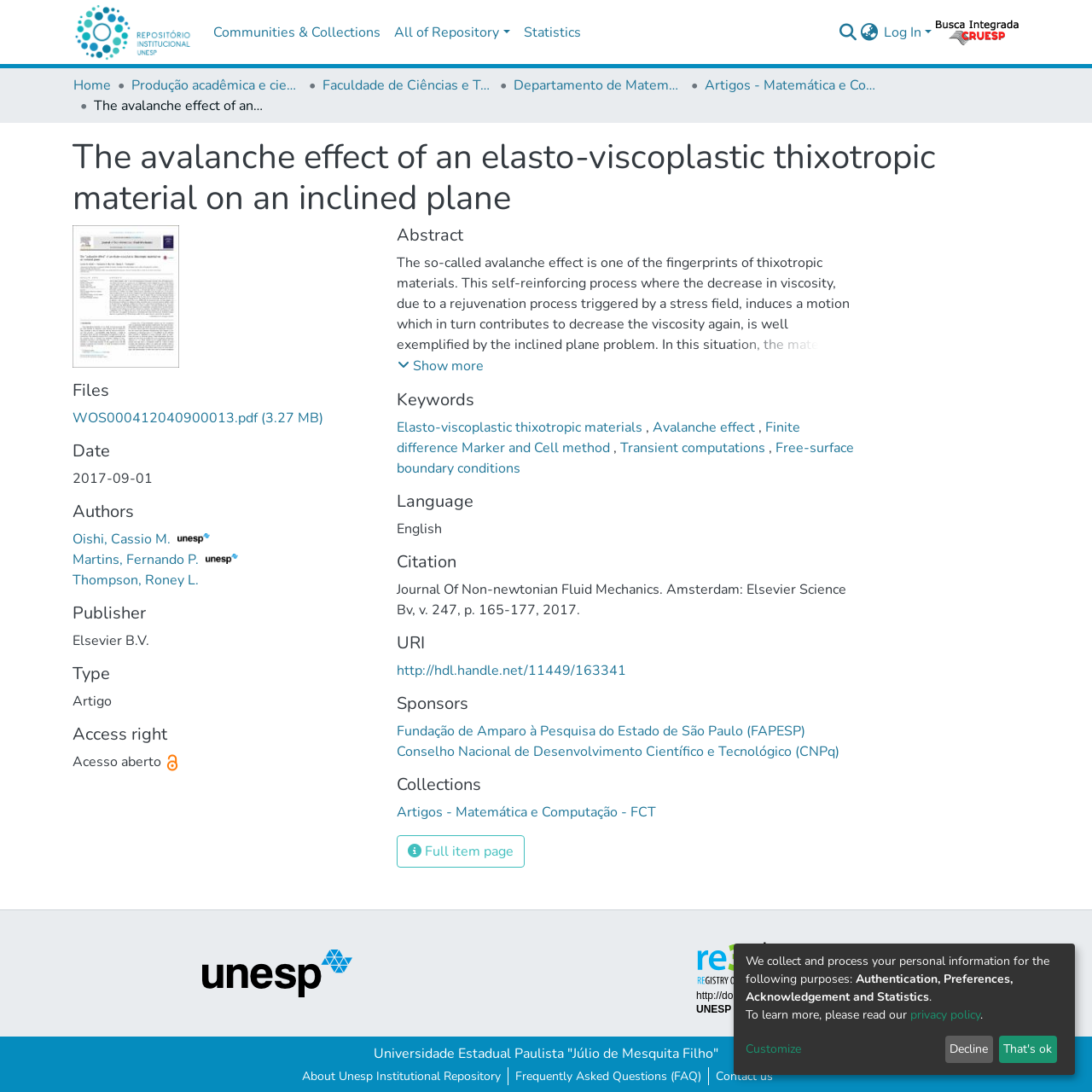Find and specify the bounding box coordinates that correspond to the clickable region for the instruction: "Search for a specific term".

[0.767, 0.02, 0.787, 0.039]